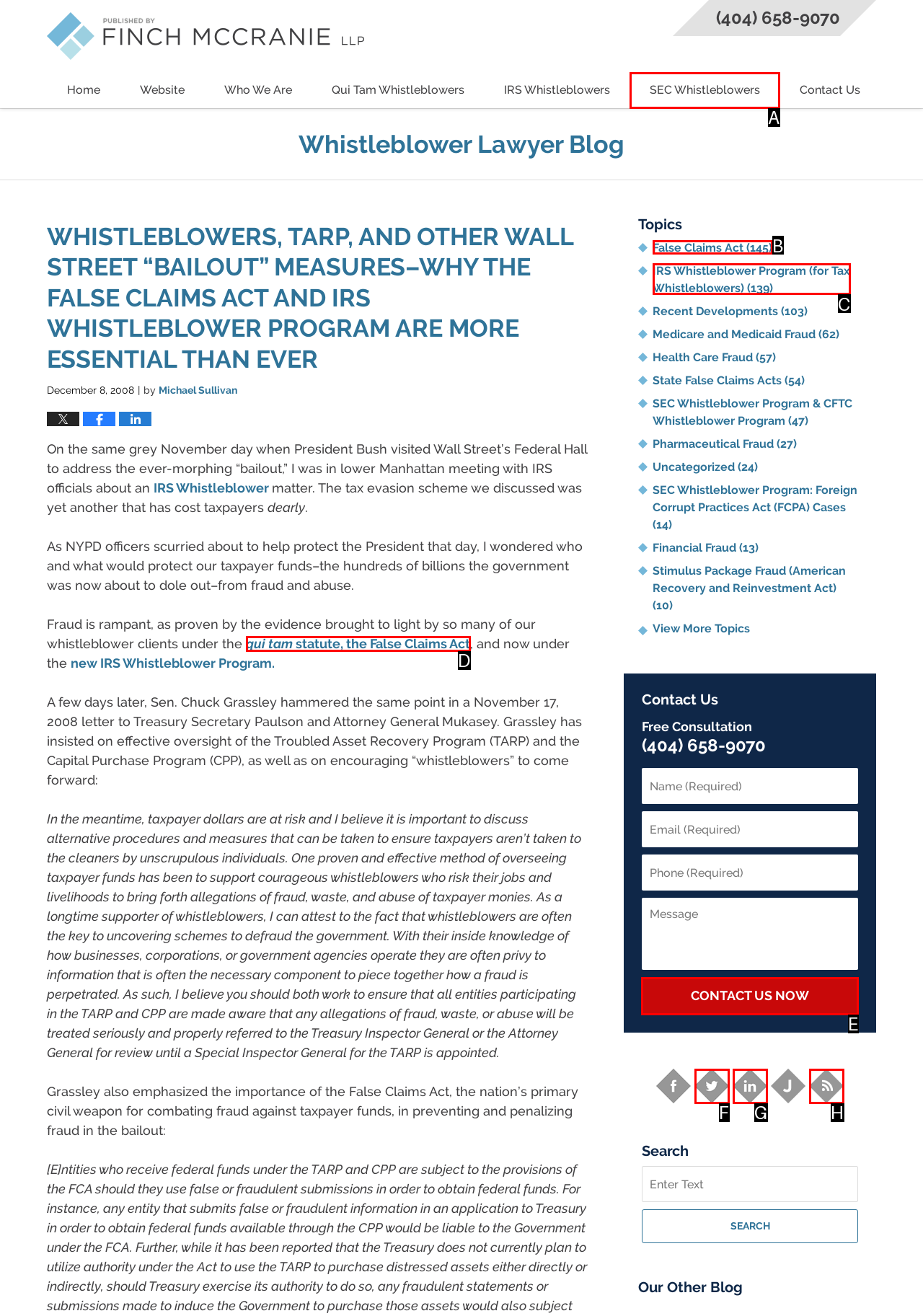Select the correct UI element to click for this task: Visit the 'Open Information Portal'.
Answer using the letter from the provided options.

None